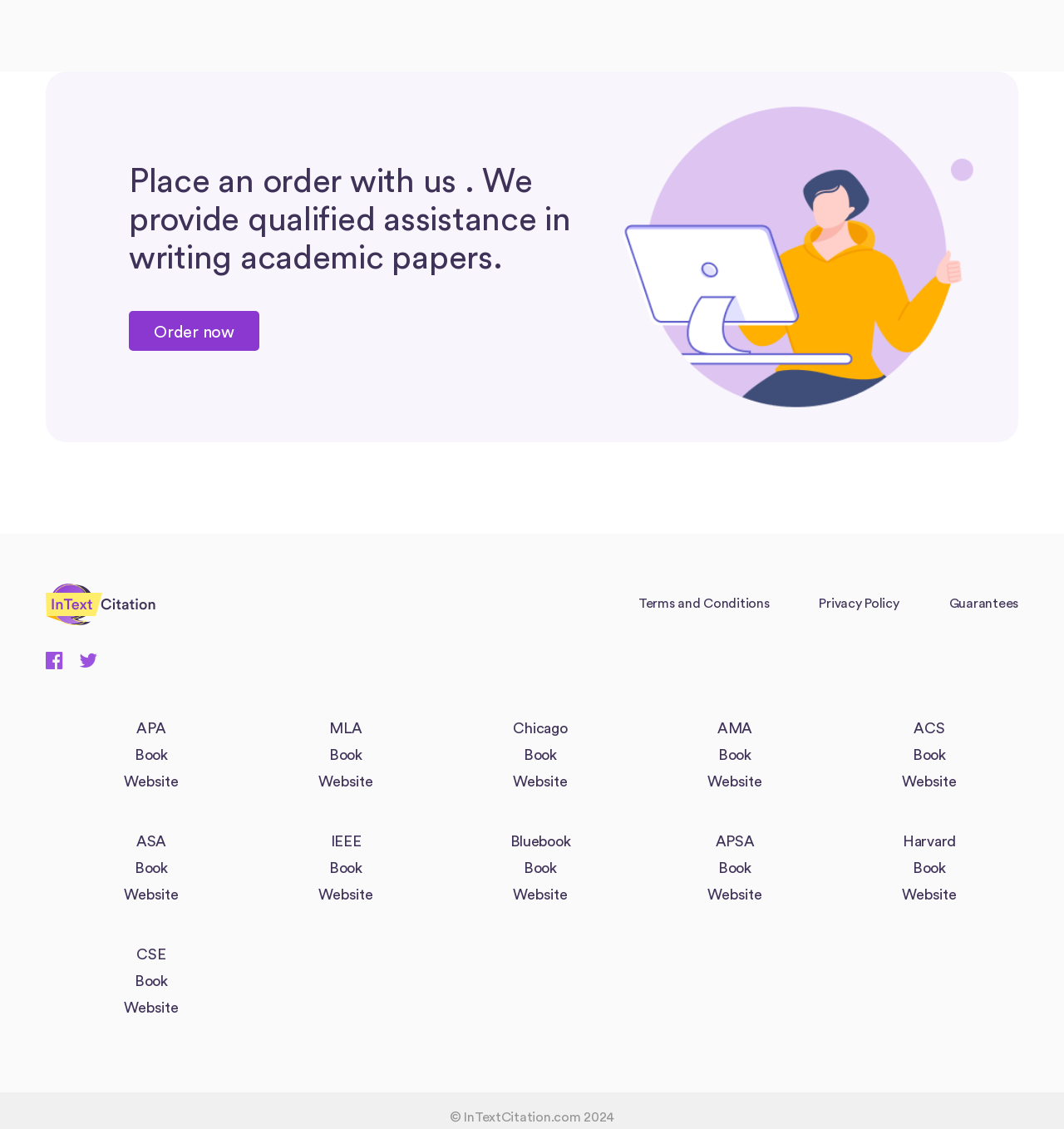Show the bounding box coordinates of the element that should be clicked to complete the task: "Explore the 'Alabama' destination".

None